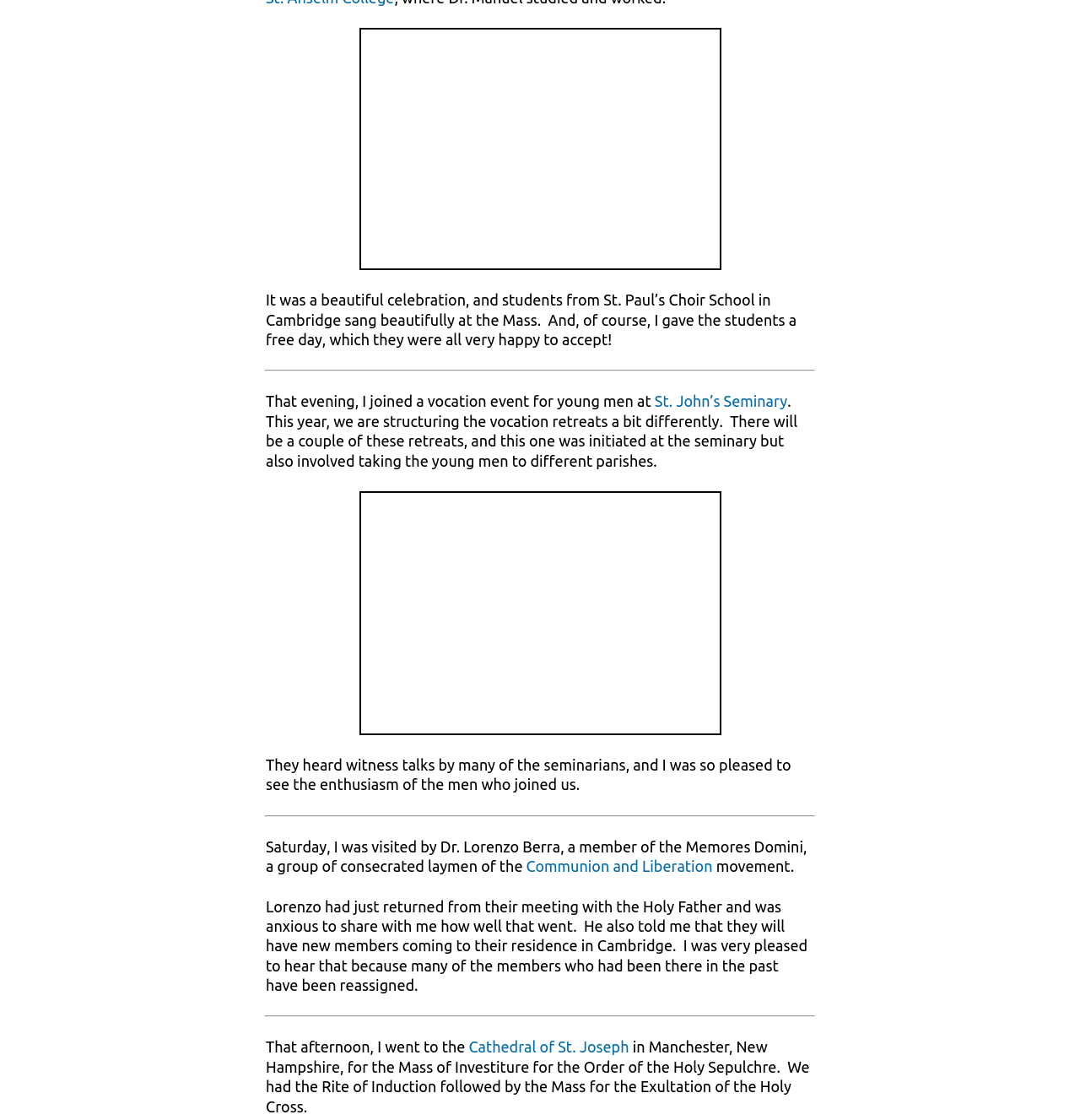Respond with a single word or phrase for the following question: 
What is the occasion mentioned in the text where the author gave students a free day?

Mass